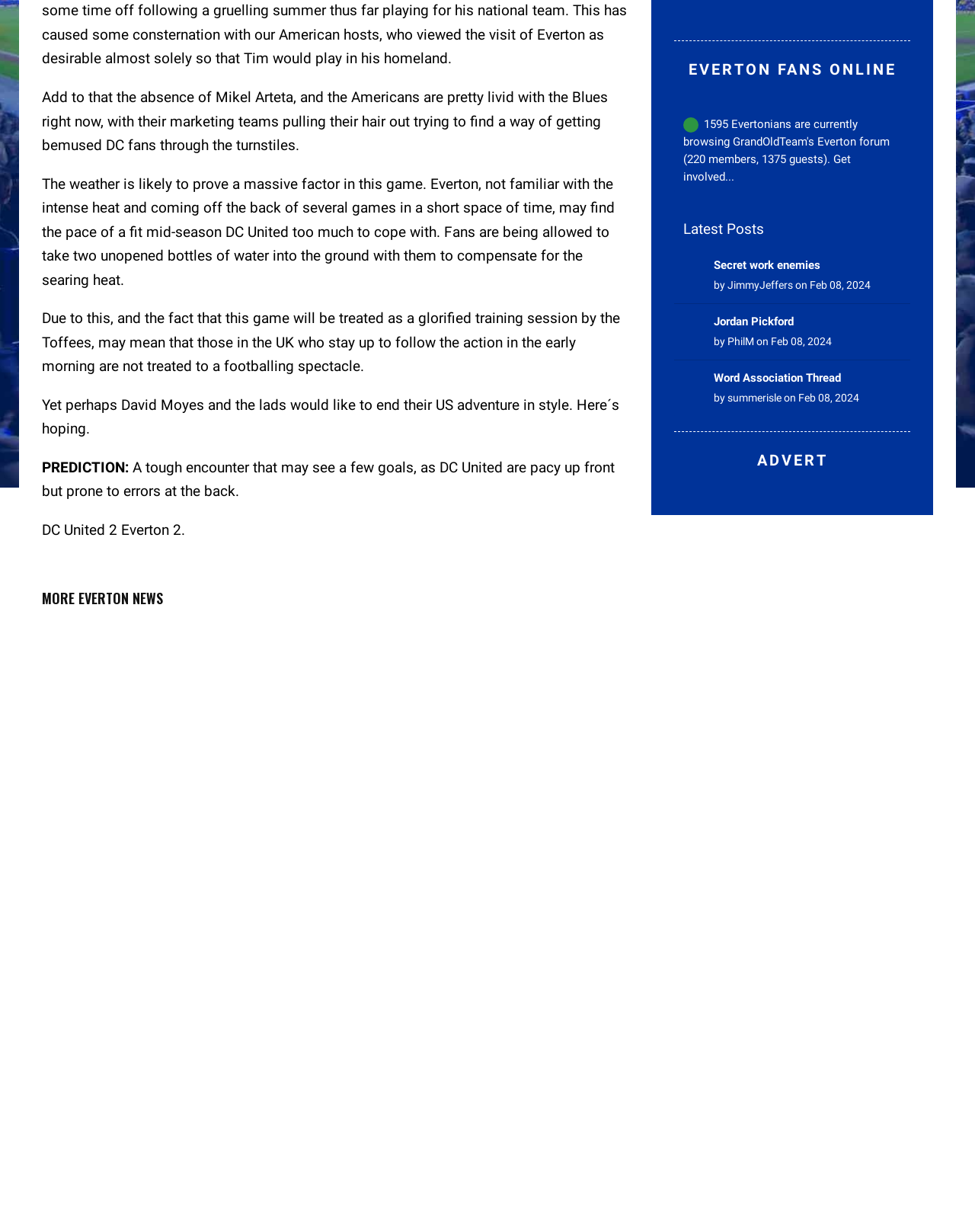Provide the bounding box coordinates for the UI element described in this sentence: "Everton v Luton Town Preview". The coordinates should be four float values between 0 and 1, i.e., [left, top, right, bottom].

[0.109, 0.524, 0.258, 0.535]